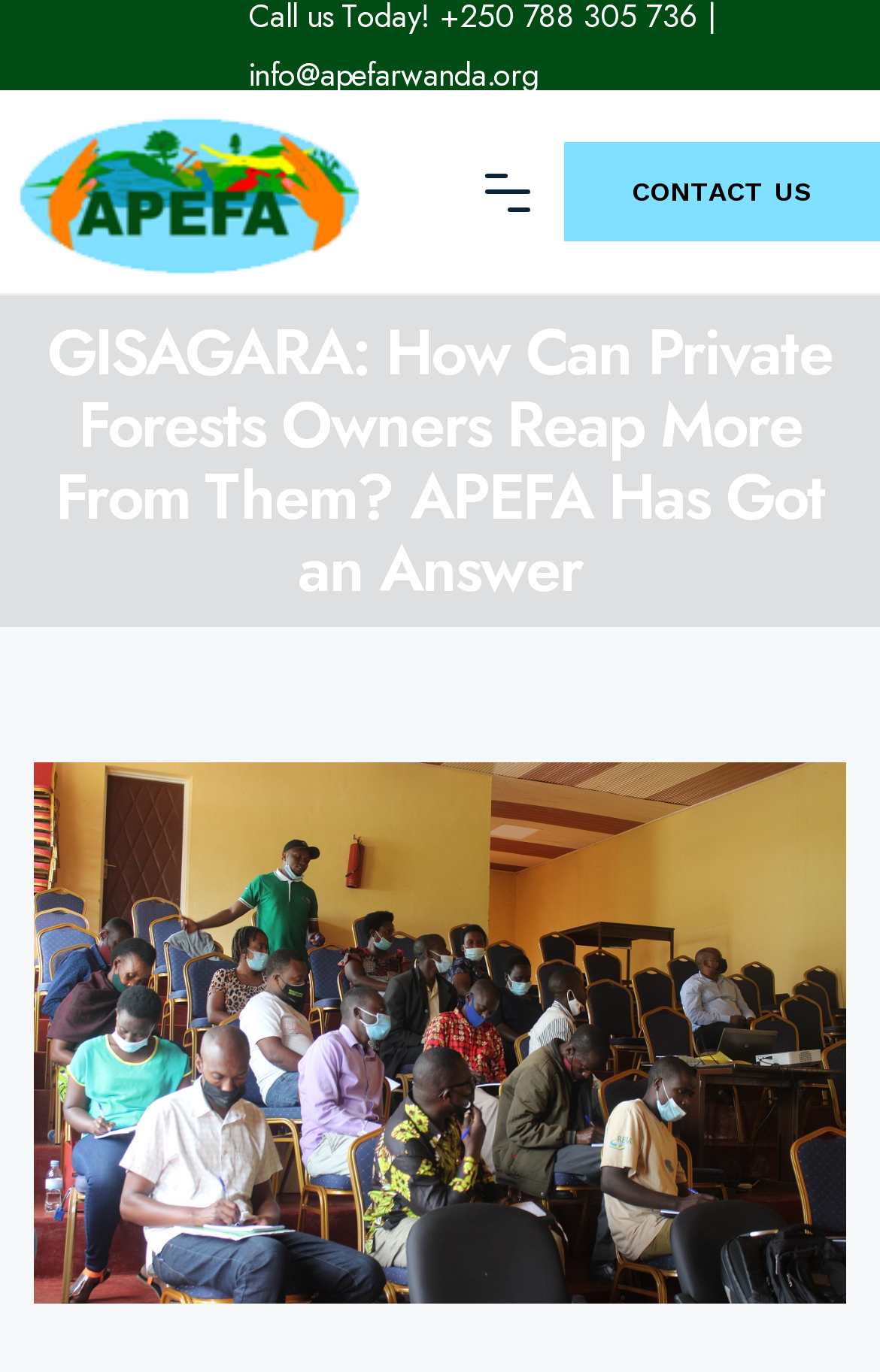Using the provided description: "alt="APEFA"", find the bounding box coordinates of the corresponding UI element. The output should be four float numbers between 0 and 1, in the format [left, top, right, bottom].

[0.0, 0.123, 0.431, 0.156]